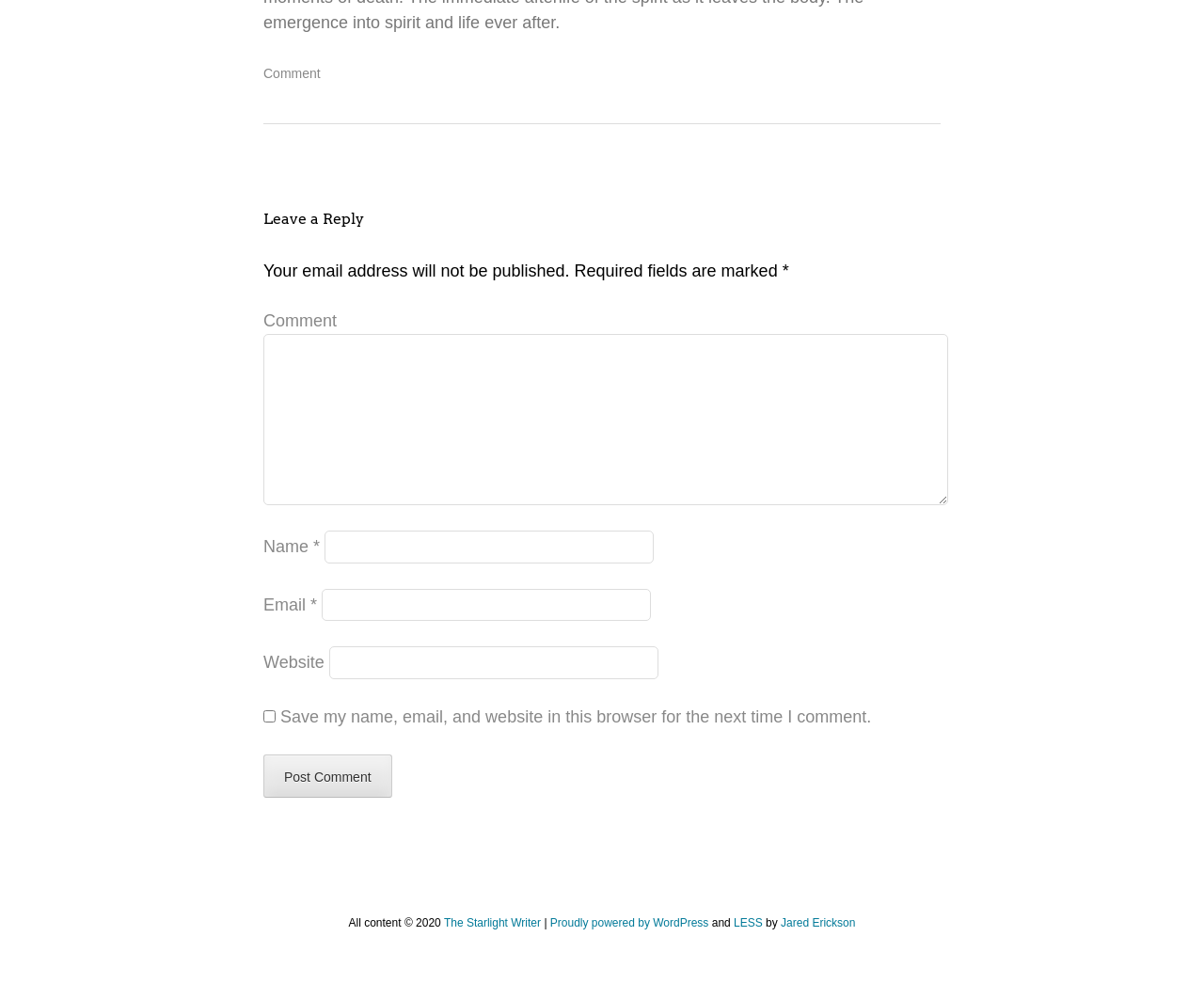Refer to the screenshot and give an in-depth answer to this question: What is required to post a comment?

Based on the webpage, it is clear that the 'Name' and 'Email' fields are marked with an asterisk (*) which indicates that they are required fields to post a comment.